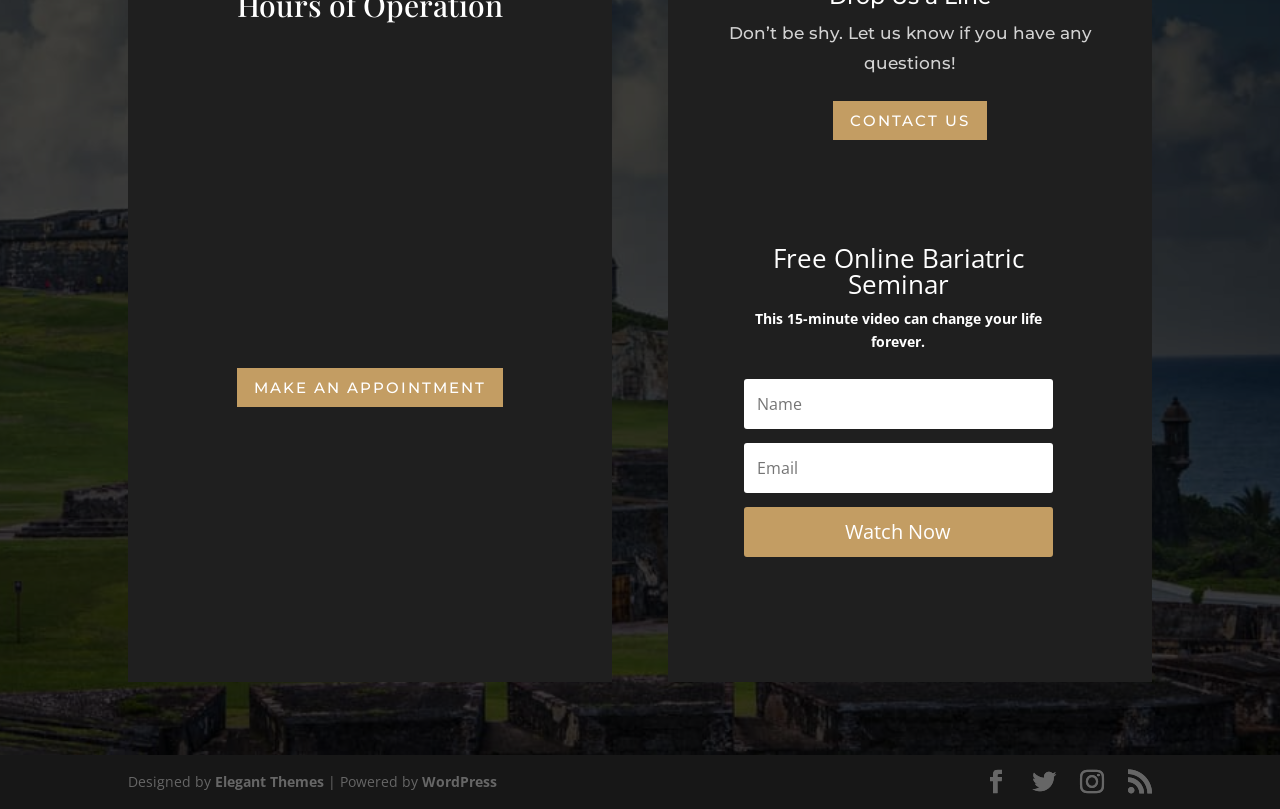What is the purpose of the 'MAKE AN APPOINTMENT' link?
Based on the image, answer the question with as much detail as possible.

I inferred the purpose of the link by its text content 'MAKE AN APPOINTMENT' and its location on the webpage, which suggests that it is a call-to-action for users to schedule an appointment.